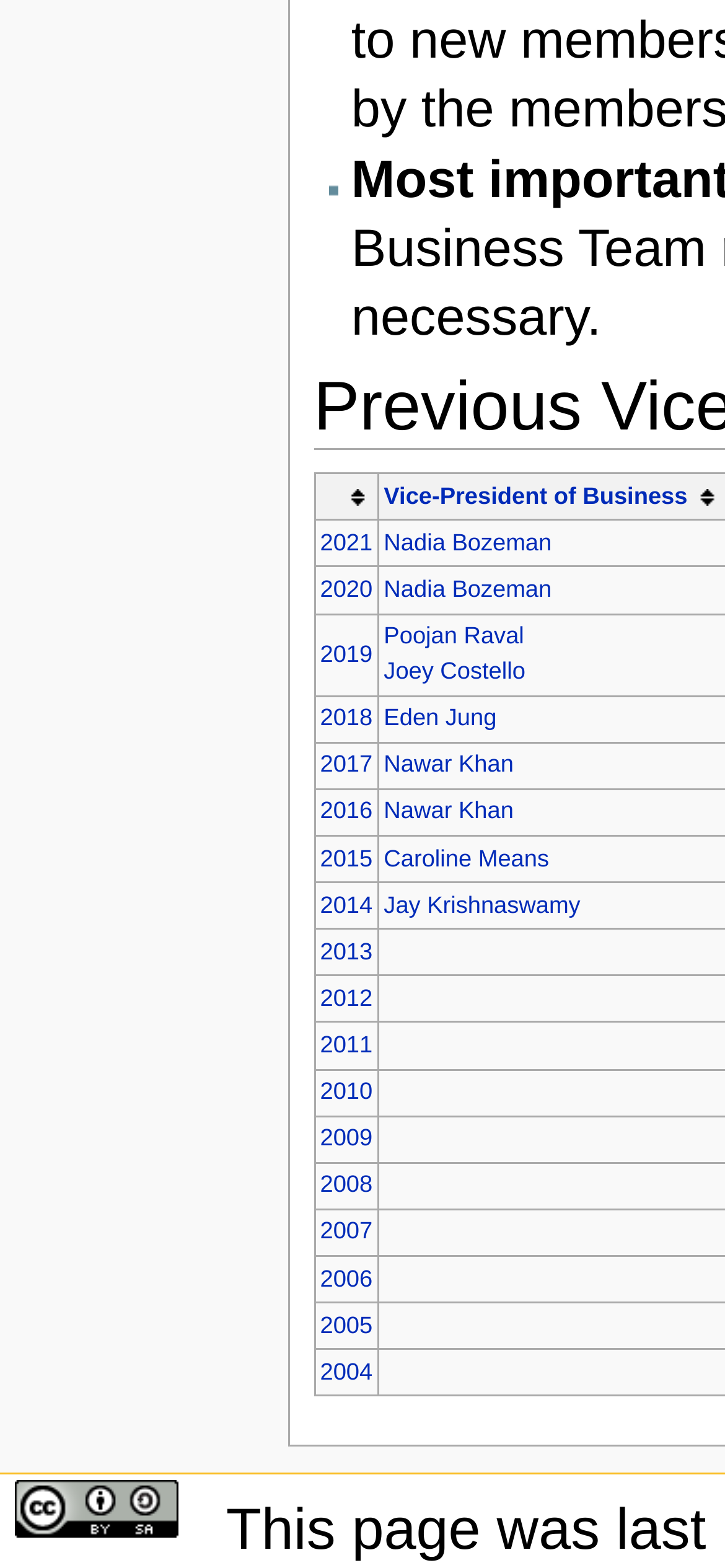Please give a concise answer to this question using a single word or phrase: 
What is the license of the content?

Creative Commons Attribution-ShareAlike